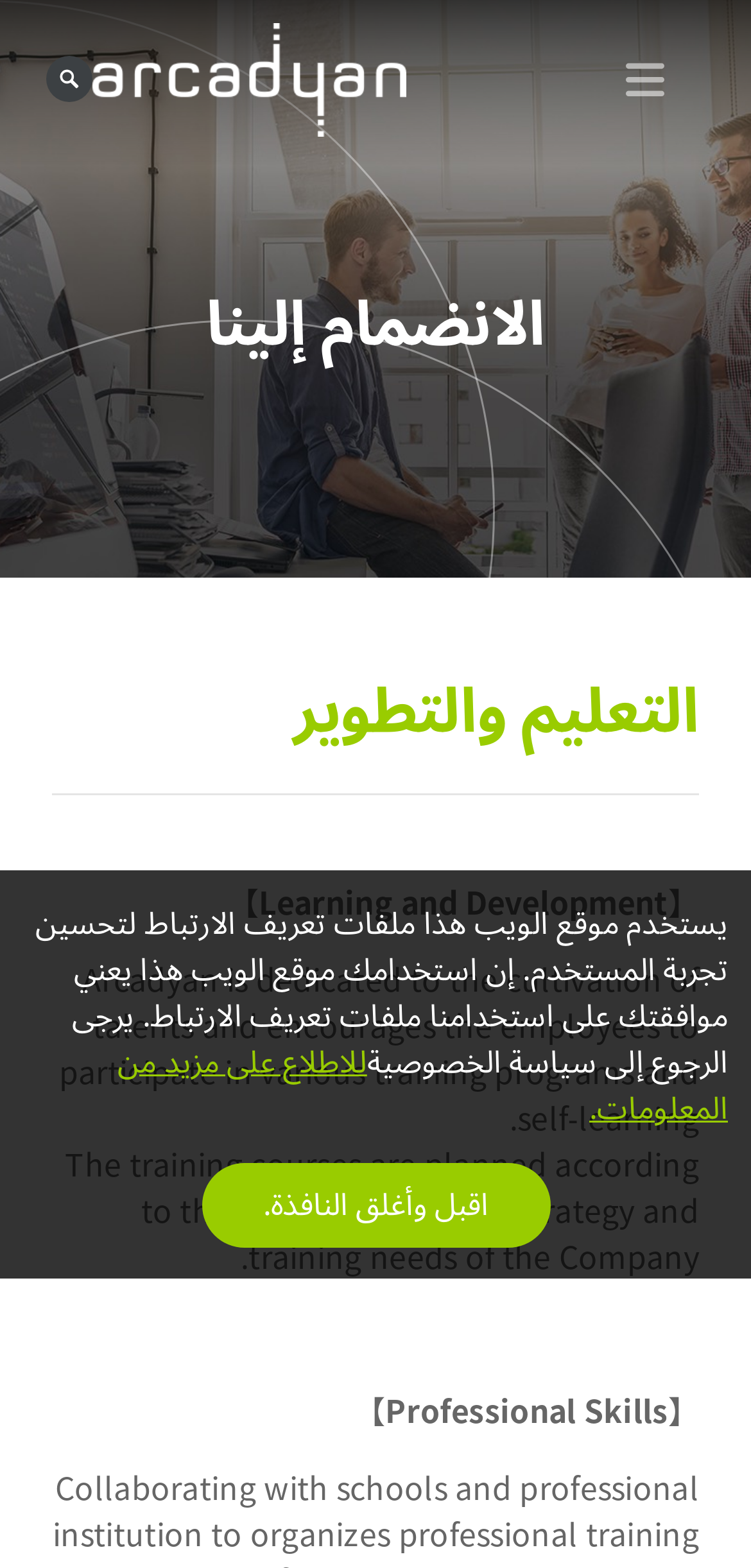Identify the bounding box coordinates for the UI element that matches this description: "اقبل وأغلق النافذة.".

[0.268, 0.742, 0.732, 0.796]